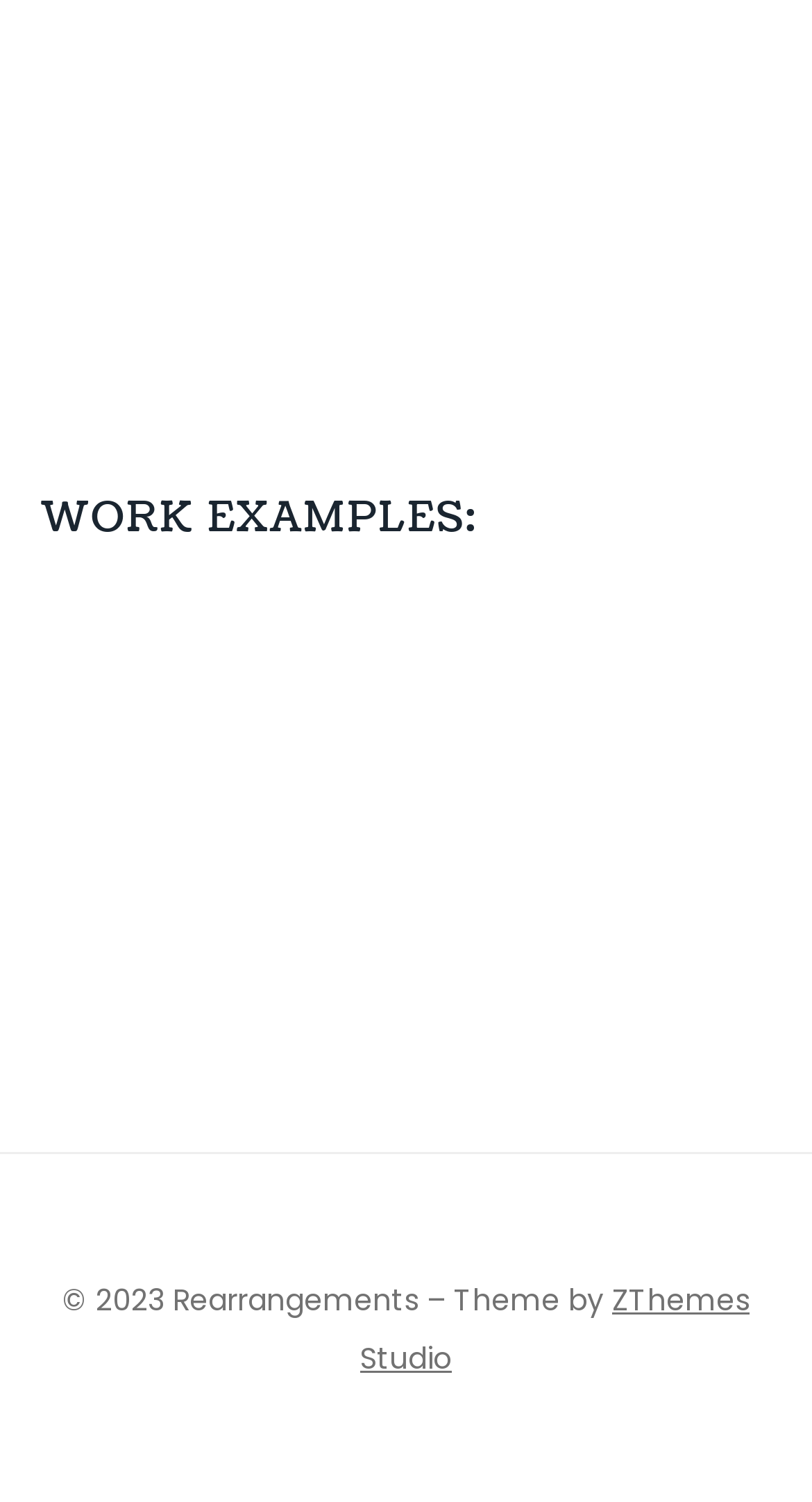Reply to the question below using a single word or brief phrase:
What is the copyright year mentioned at the bottom of the webpage?

2023